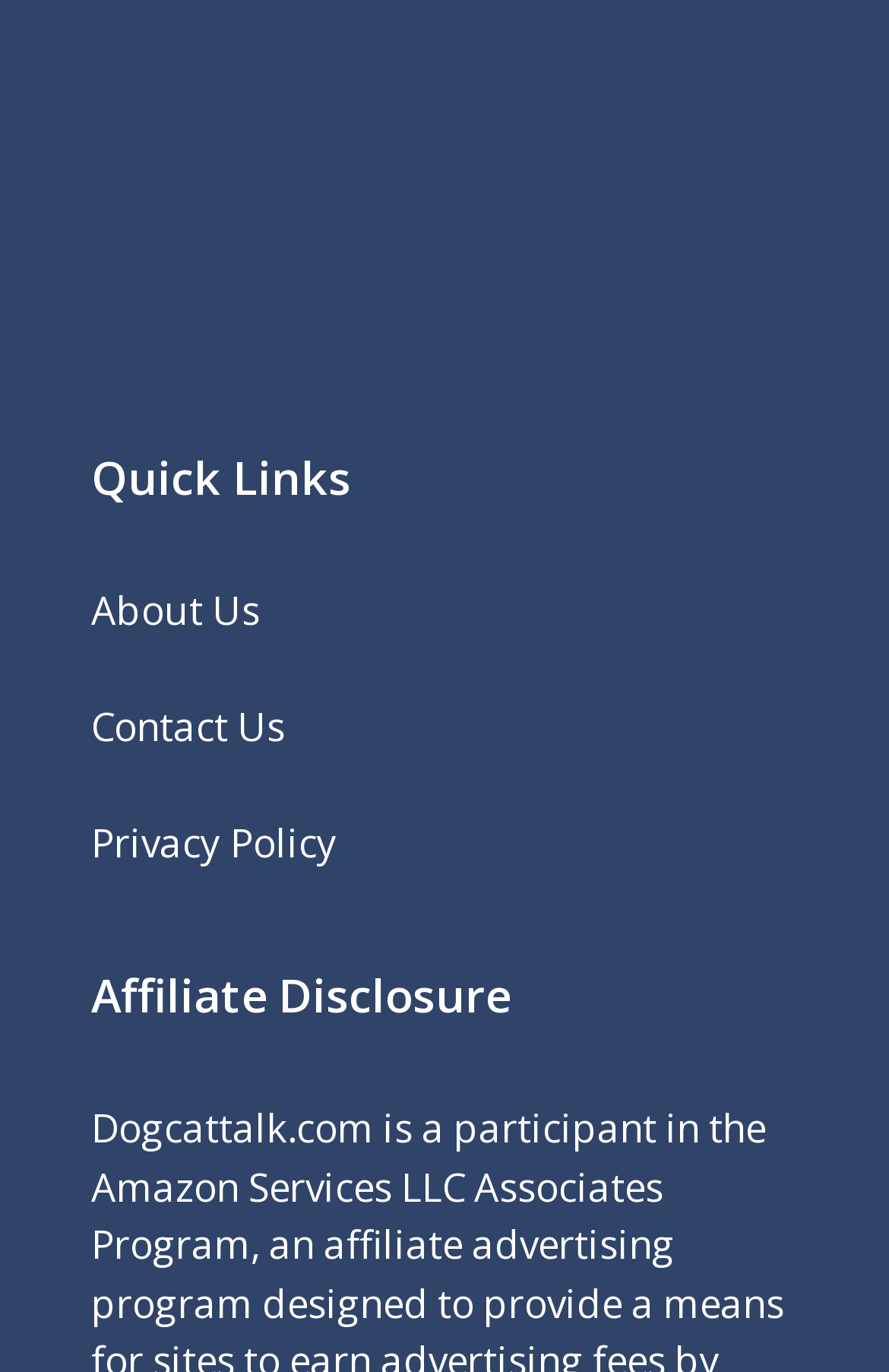Given the webpage screenshot, identify the bounding box of the UI element that matches this description: "About Us".

[0.103, 0.425, 0.292, 0.463]